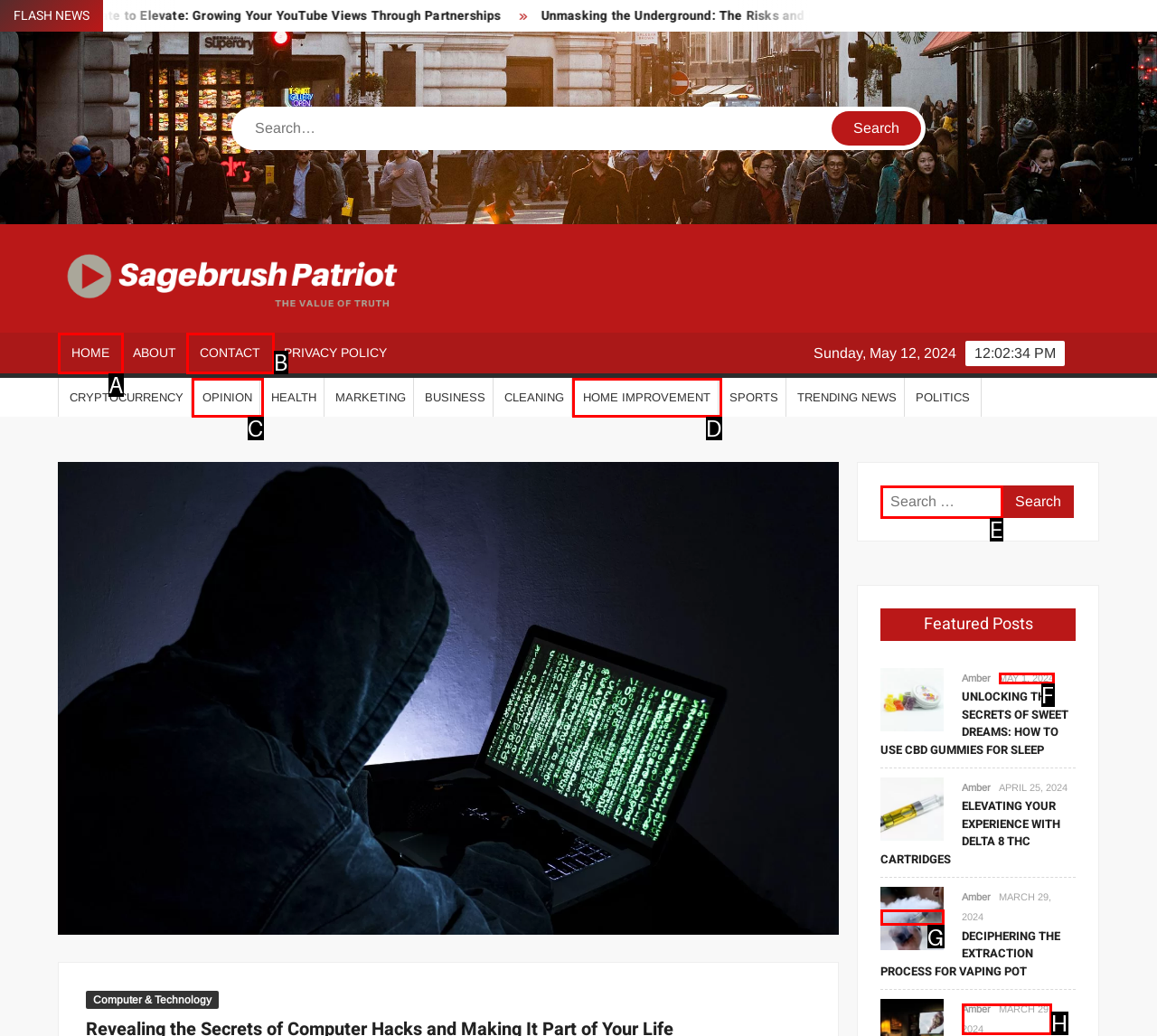Which option corresponds to the following element description: March 29, 2024?
Please provide the letter of the correct choice.

H